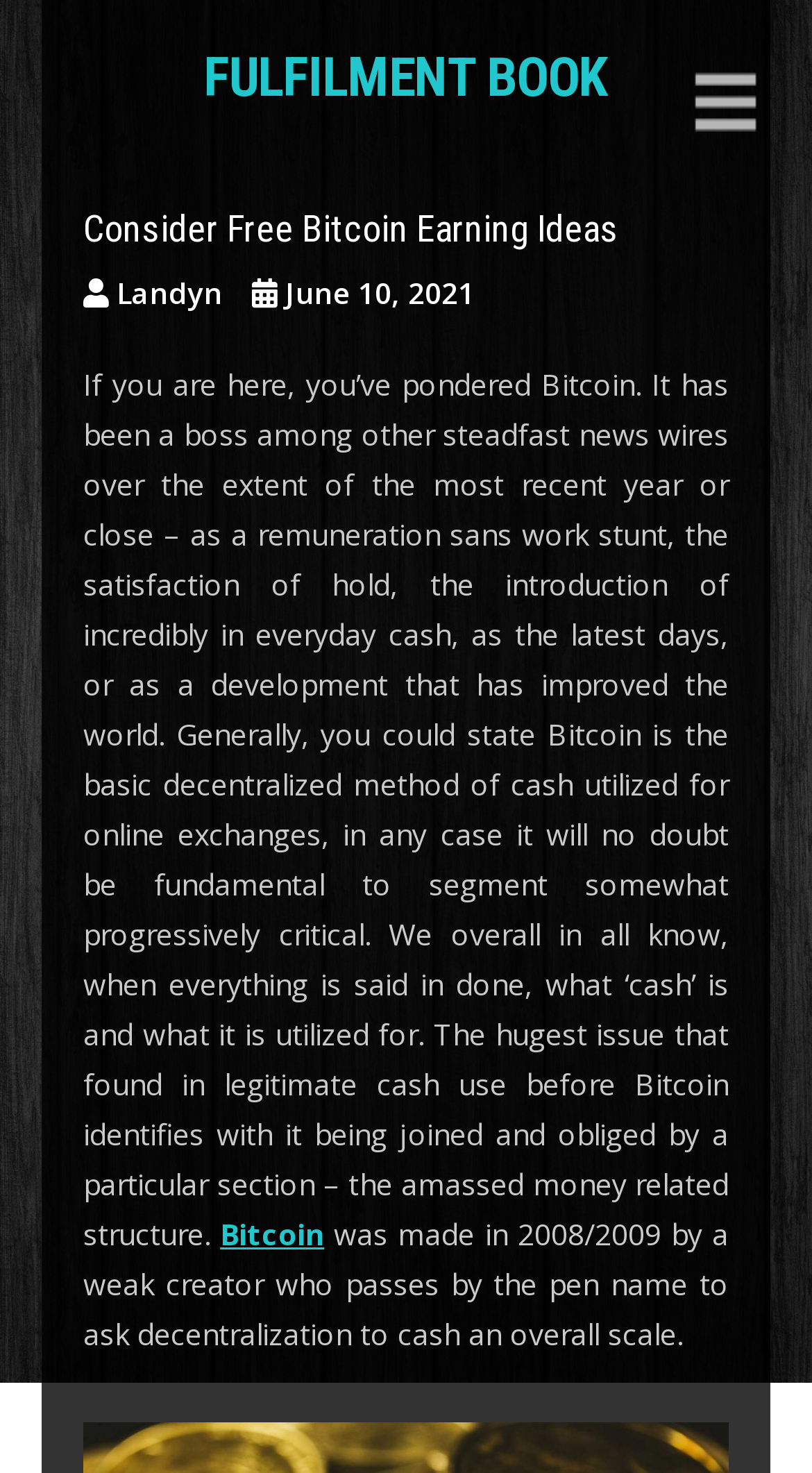Please look at the image and answer the question with a detailed explanation: What is the purpose of Bitcoin?

According to the article, Bitcoin is a decentralized method of cash utilized for online transactions, which is mentioned in the static text element with the bounding box coordinates [0.103, 0.248, 0.897, 0.852].